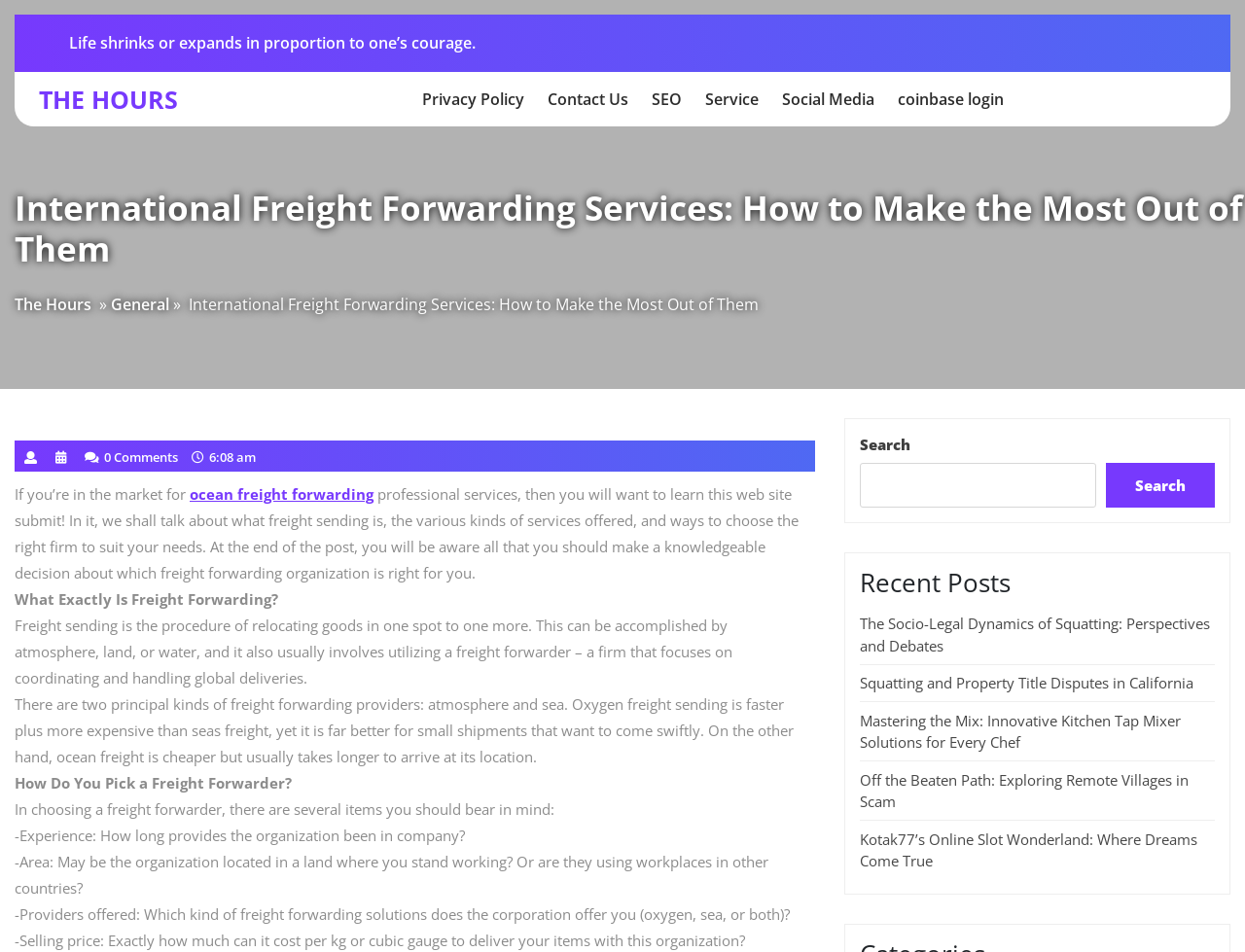Find the UI element described as: "Privacy Policy" and predict its bounding box coordinates. Ensure the coordinates are four float numbers between 0 and 1, [left, top, right, bottom].

[0.331, 0.075, 0.429, 0.133]